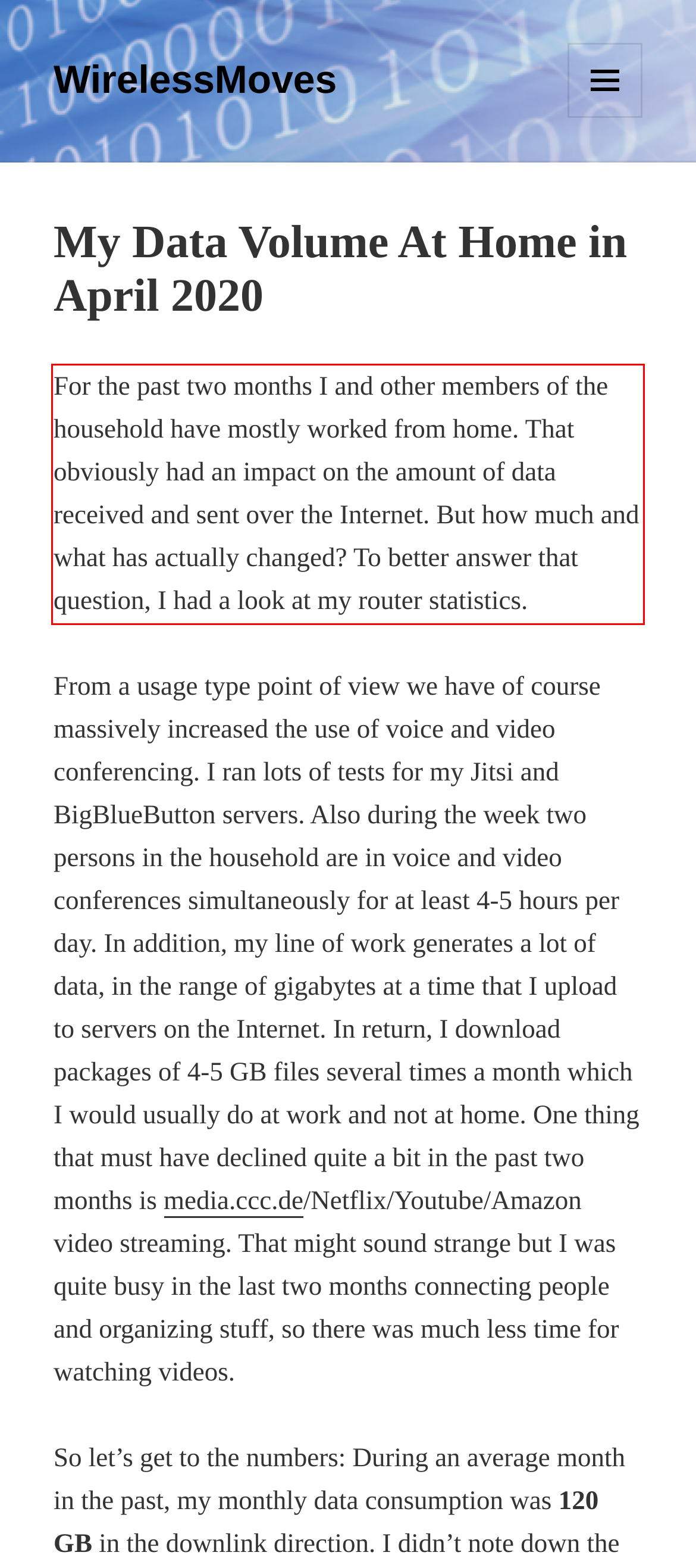Locate the red bounding box in the provided webpage screenshot and use OCR to determine the text content inside it.

For the past two months I and other members of the household have mostly worked from home. That obviously had an impact on the amount of data received and sent over the Internet. But how much and what has actually changed? To better answer that question, I had a look at my router statistics.